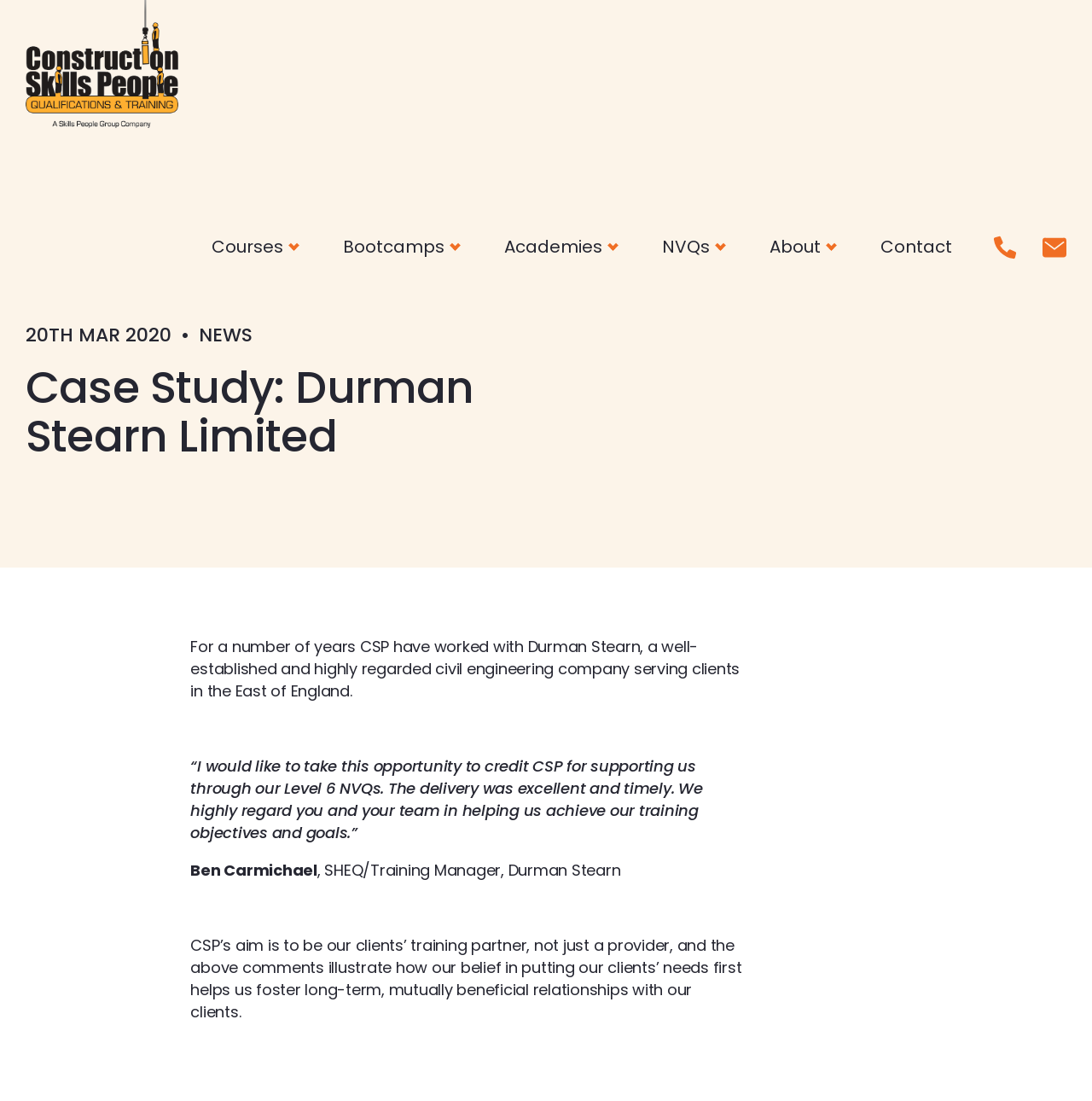Find the bounding box coordinates of the area that needs to be clicked in order to achieve the following instruction: "Contact us". The coordinates should be specified as four float numbers between 0 and 1, i.e., [left, top, right, bottom].

[0.787, 0.163, 0.891, 0.279]